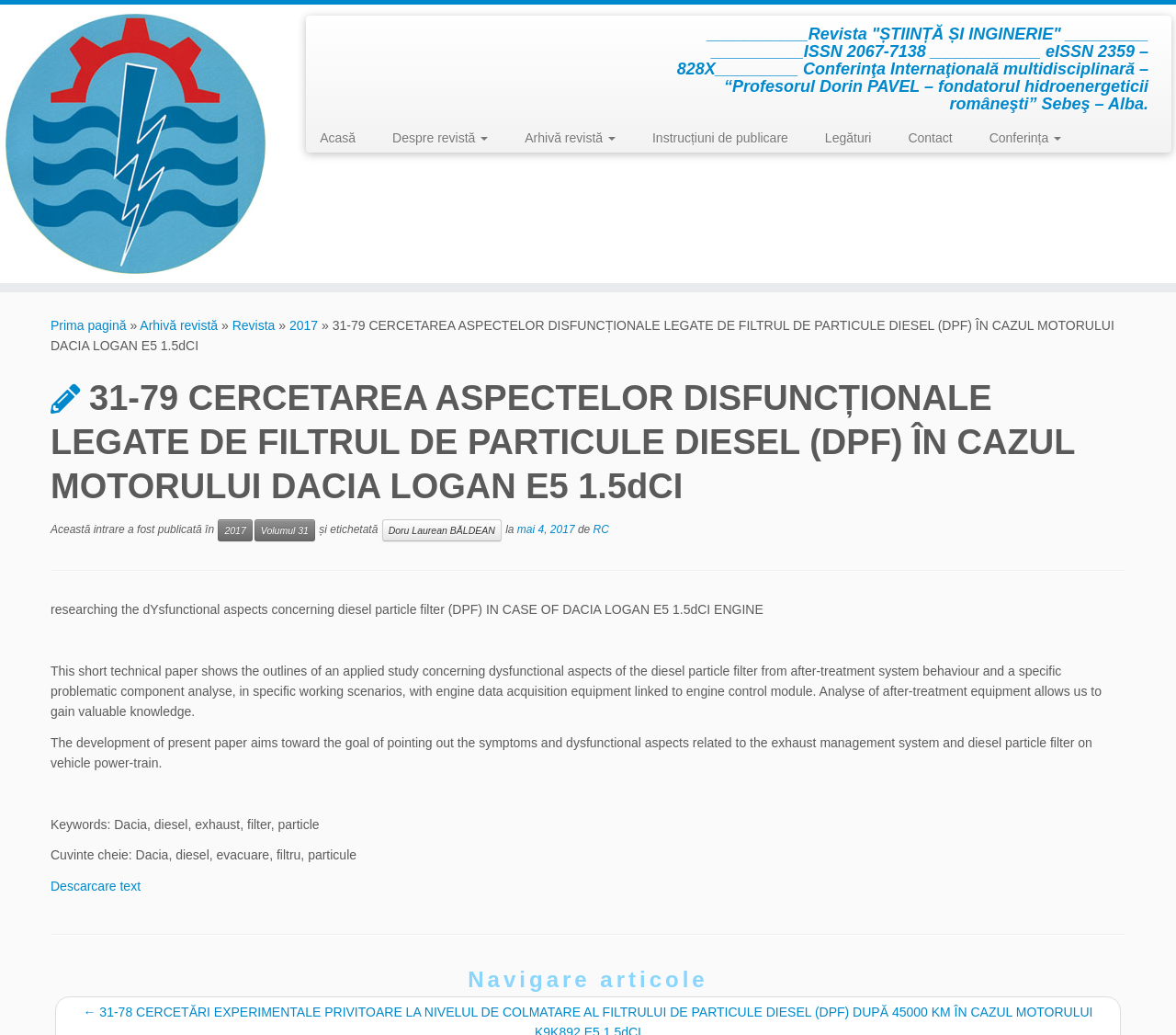Find and extract the text of the primary heading on the webpage.

31-79 CERCETAREA ASPECTELOR DISFUNCȚIONALE LEGATE DE FILTRUL DE PARTICULE DIESEL (DPF) ÎN CAZUL MOTORULUI DACIA LOGAN E5 1.5dCI